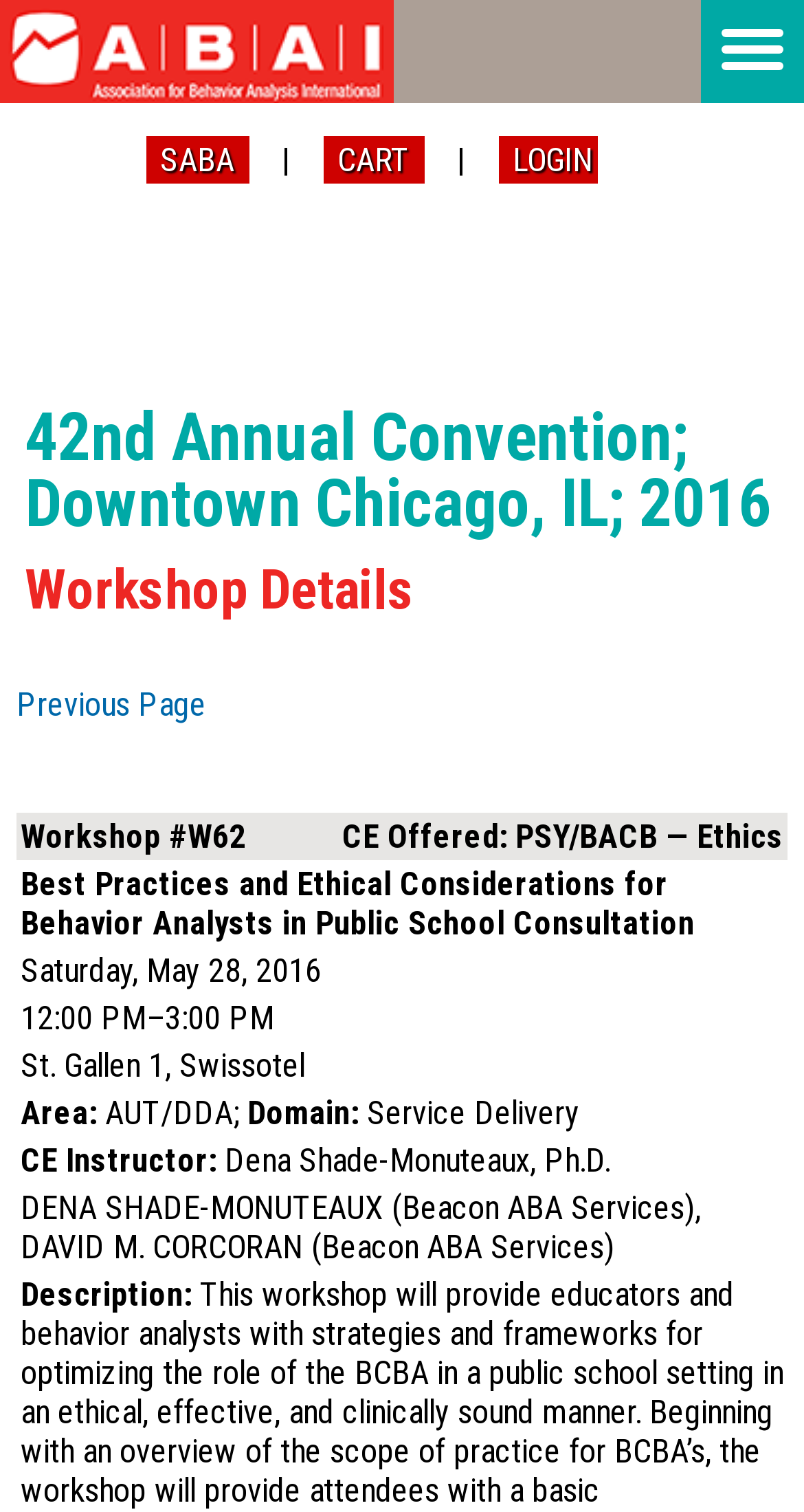What is the time of the workshop?
Using the image, give a concise answer in the form of a single word or short phrase.

12:00 PM–3:00 PM